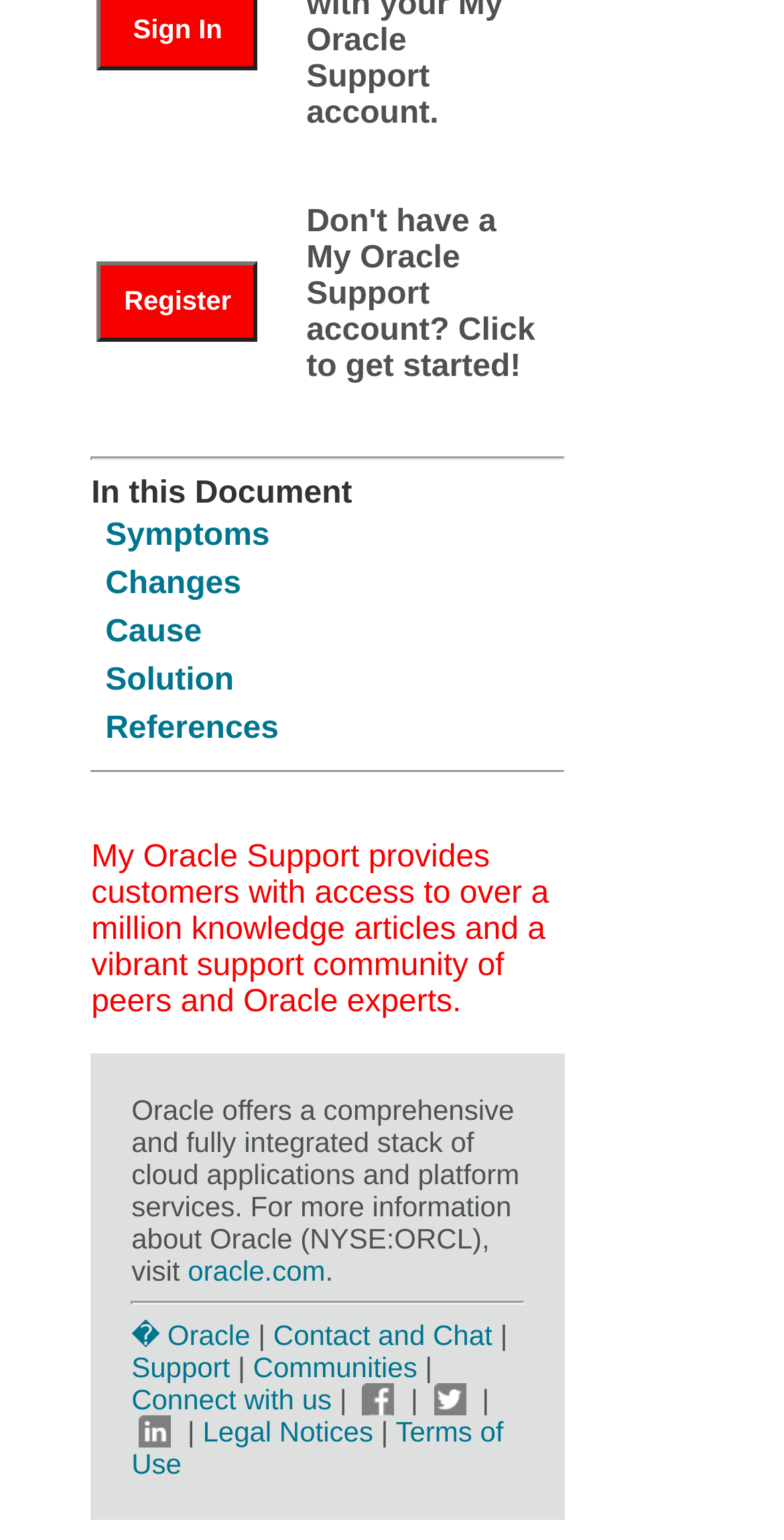What is the purpose of My Oracle Support?
Answer the question with a single word or phrase by looking at the picture.

Access to knowledge articles and support community